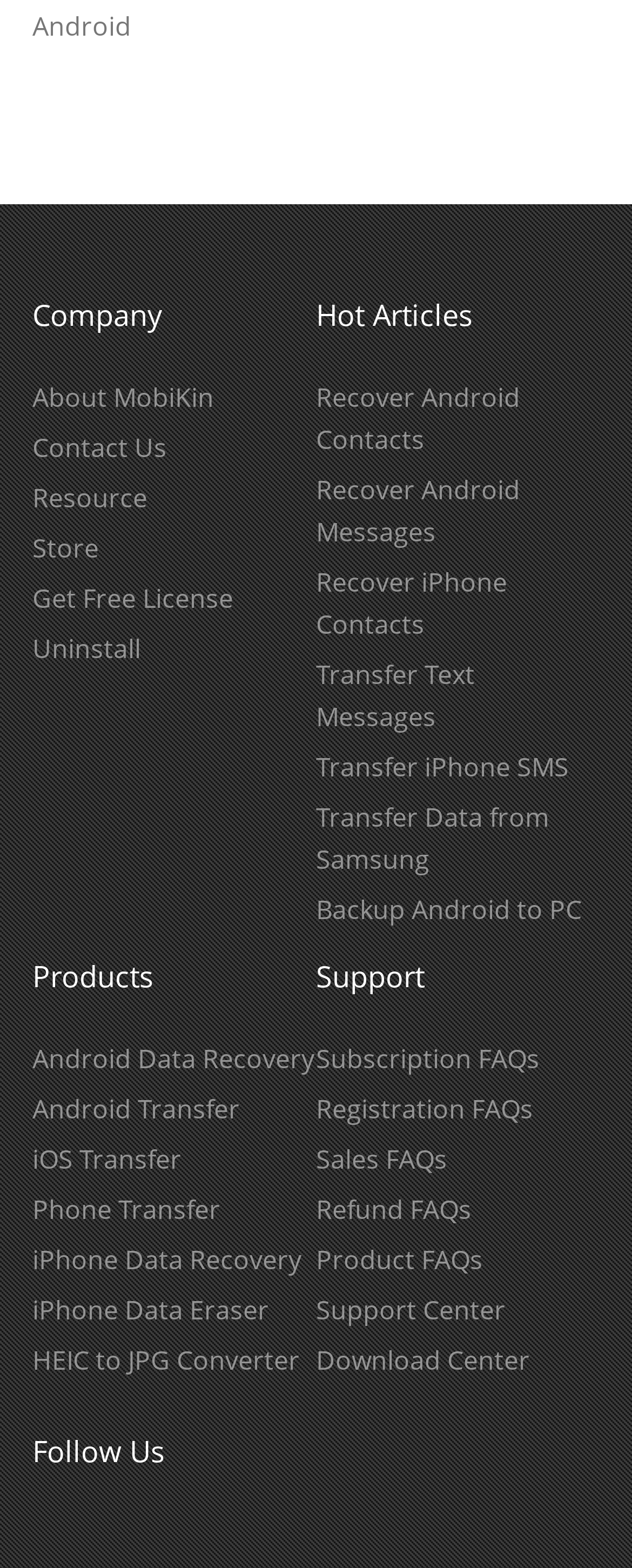Could you specify the bounding box coordinates for the clickable section to complete the following instruction: "Learn about the company"?

[0.051, 0.241, 0.338, 0.264]